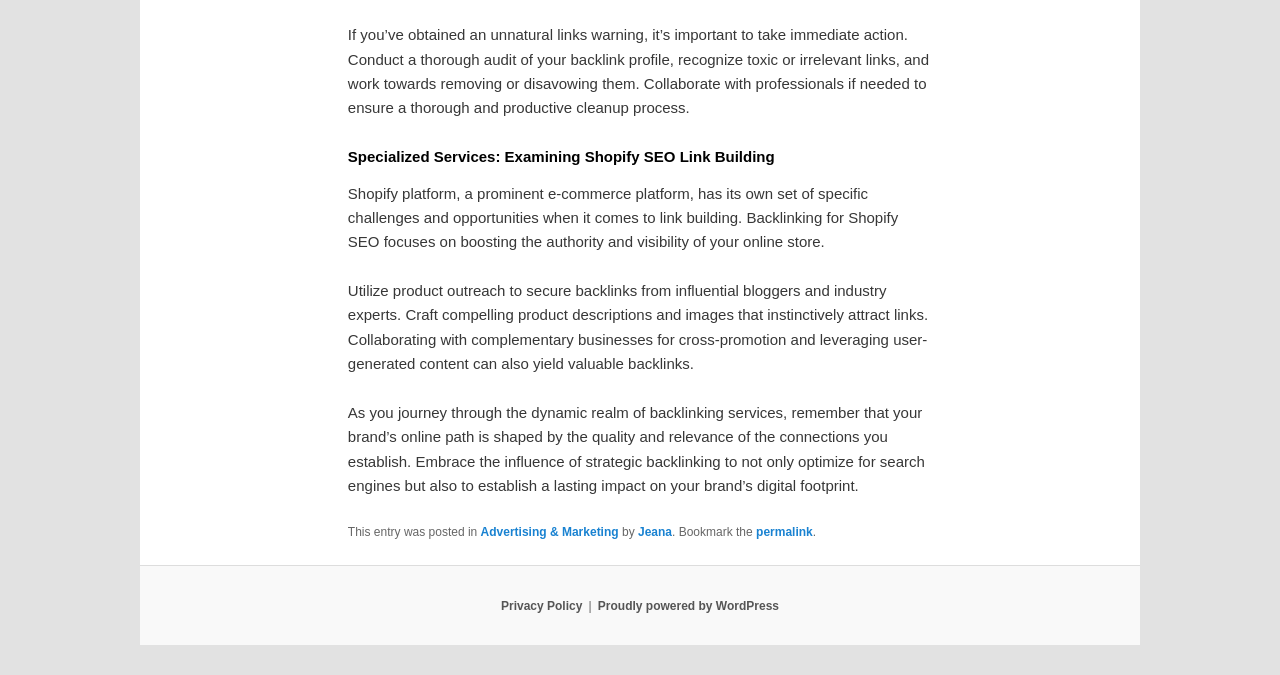Identify the bounding box for the UI element that is described as follows: "Advertising & Marketing".

[0.375, 0.778, 0.483, 0.798]